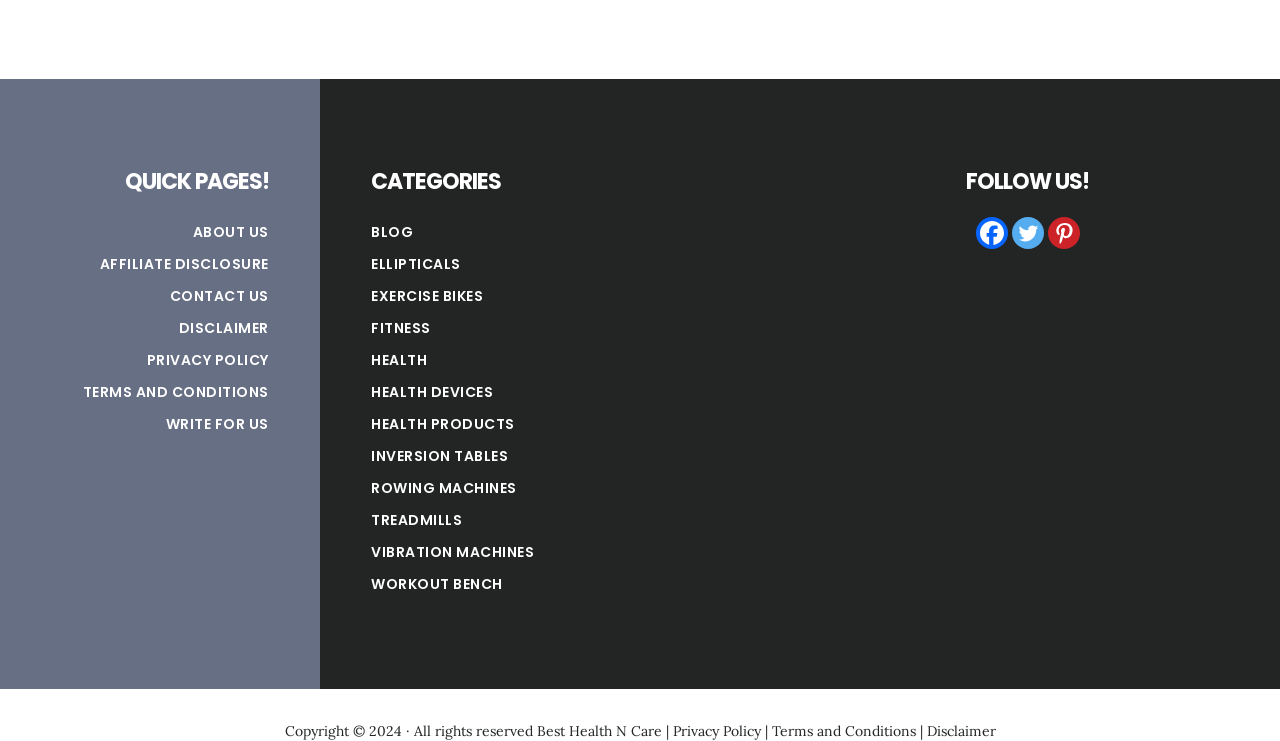Please find the bounding box for the UI component described as follows: "Health".

[0.29, 0.472, 0.334, 0.499]